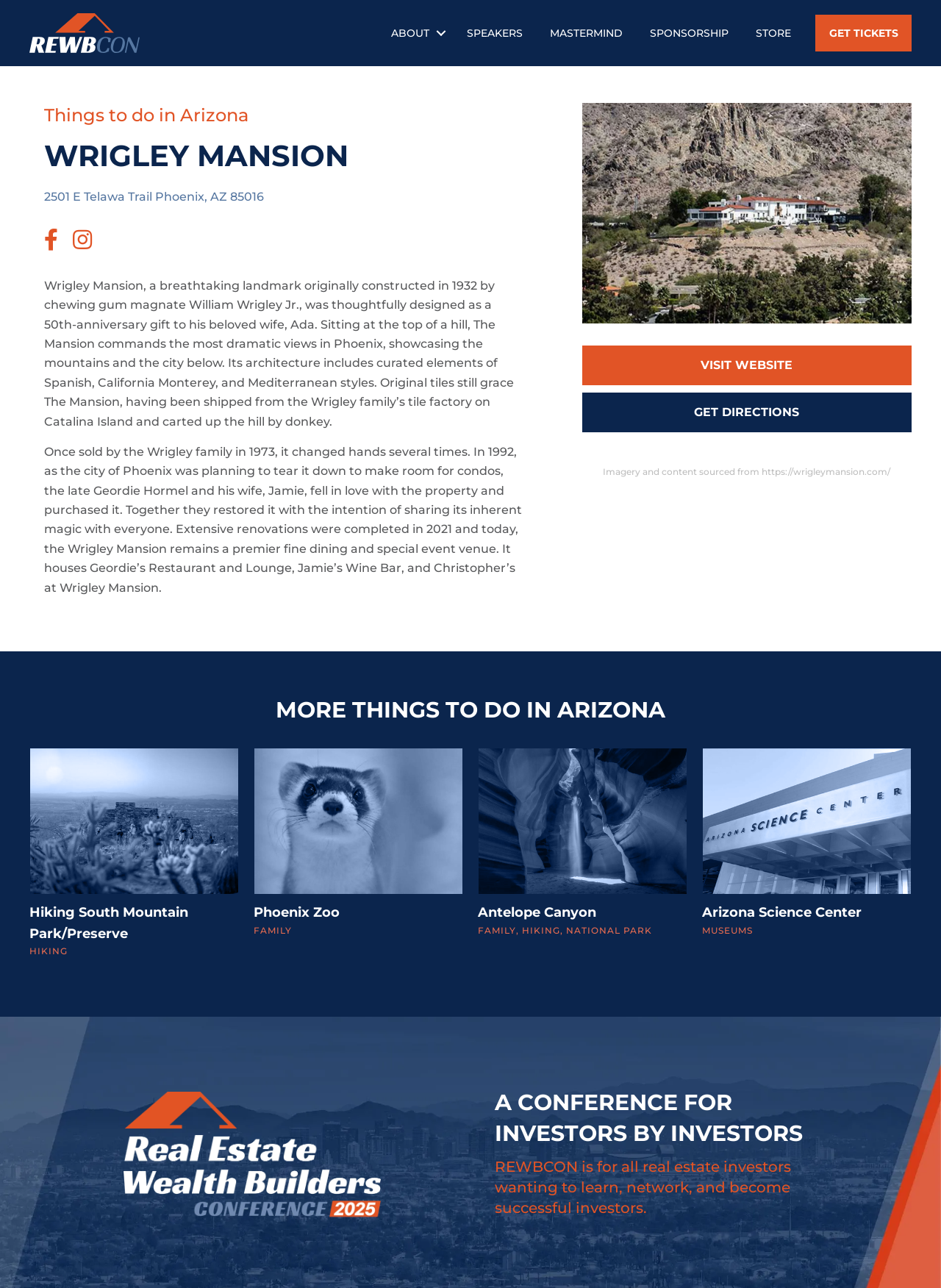Please determine the bounding box coordinates of the element's region to click for the following instruction: "Submit your email for updates".

None